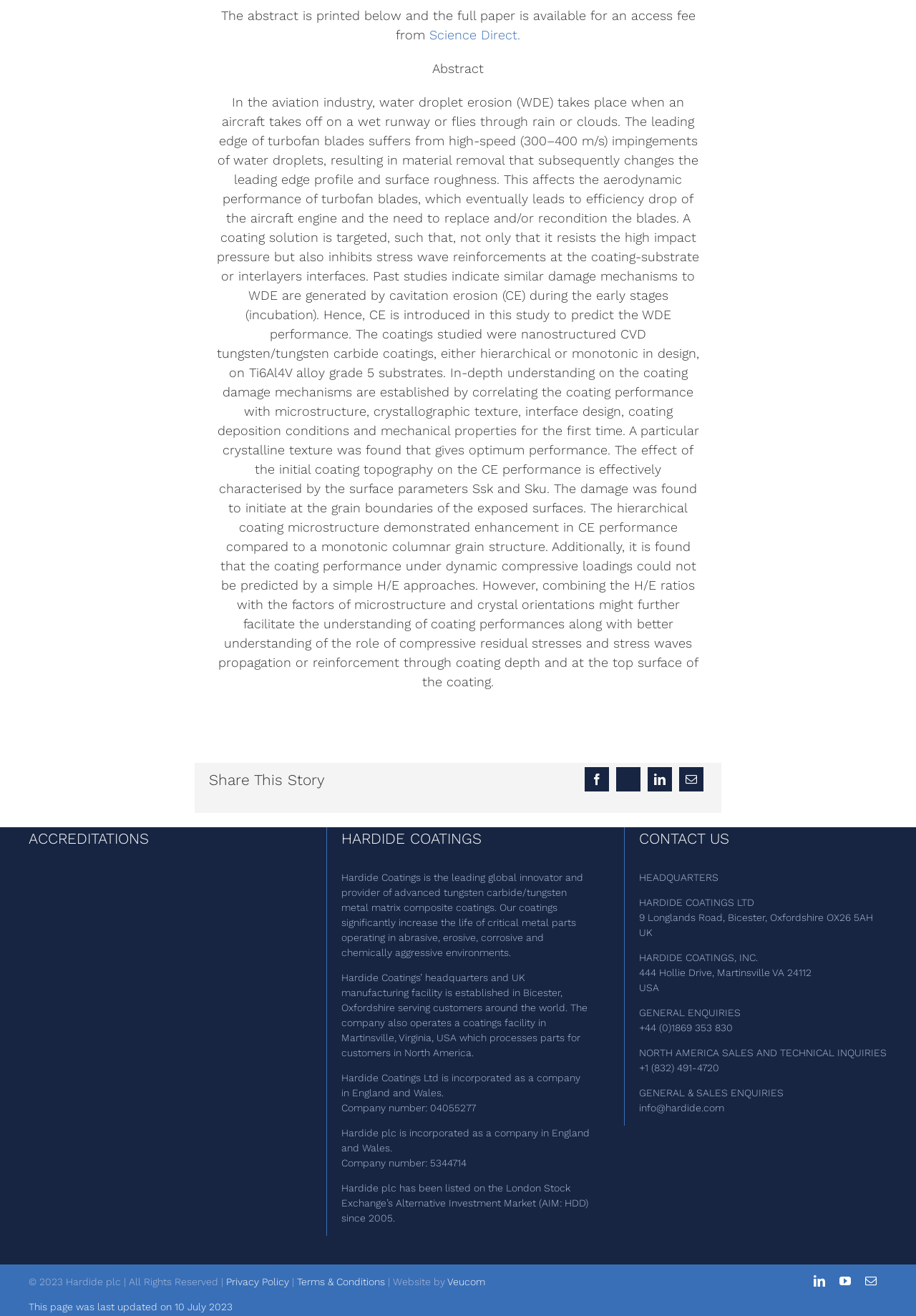What is the company number of Hardide plc?
Kindly give a detailed and elaborate answer to the question.

I found the company number by reading the text that says 'Hardide plc is incorporated as a company in England and Wales. Company number: 5344714'.